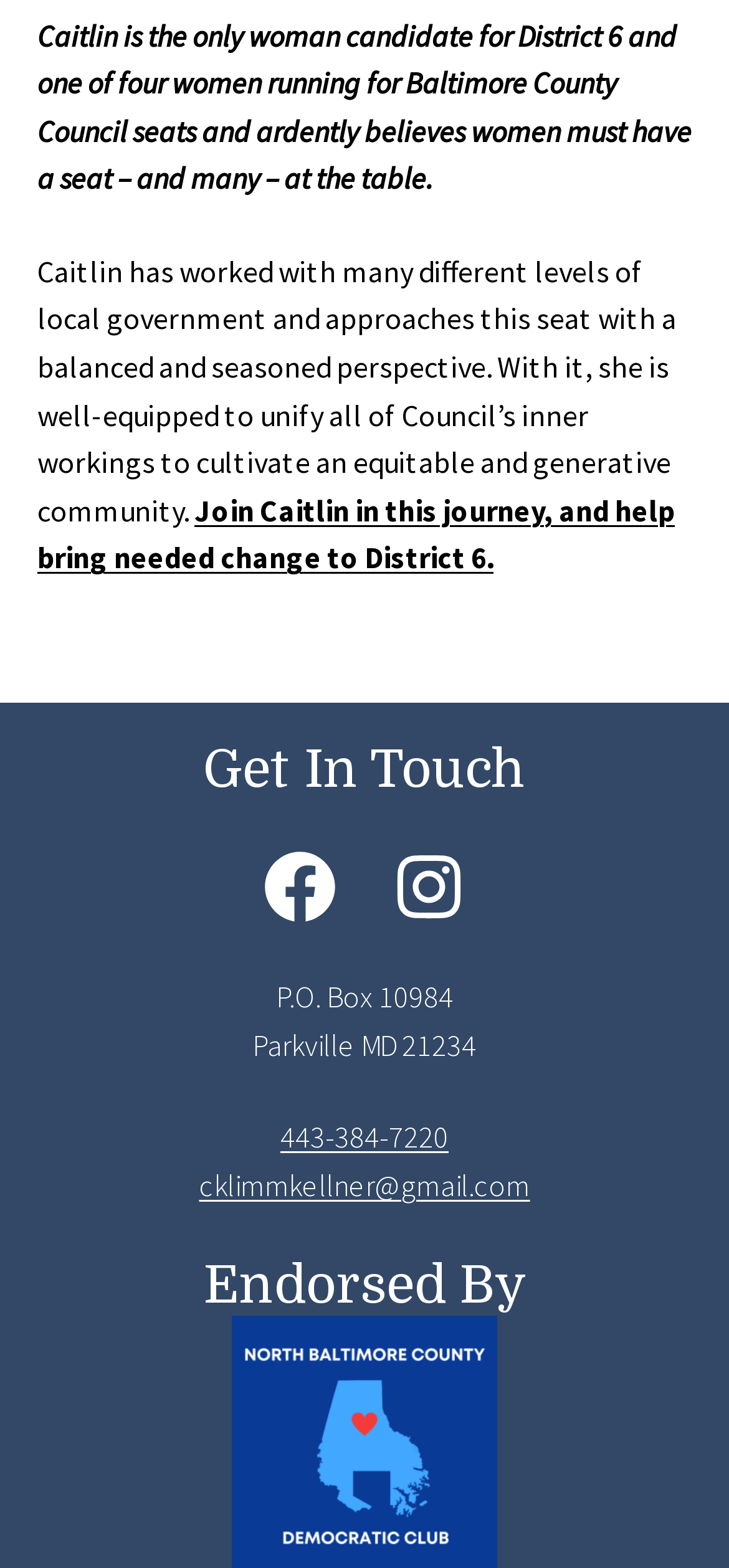How many social media platforms are listed?
Could you answer the question in a detailed manner, providing as much information as possible?

There are two social media links listed: Facebook and Instagram, which are represented by the link elements with OCR text 'Facebook' and 'Instagram' respectively.